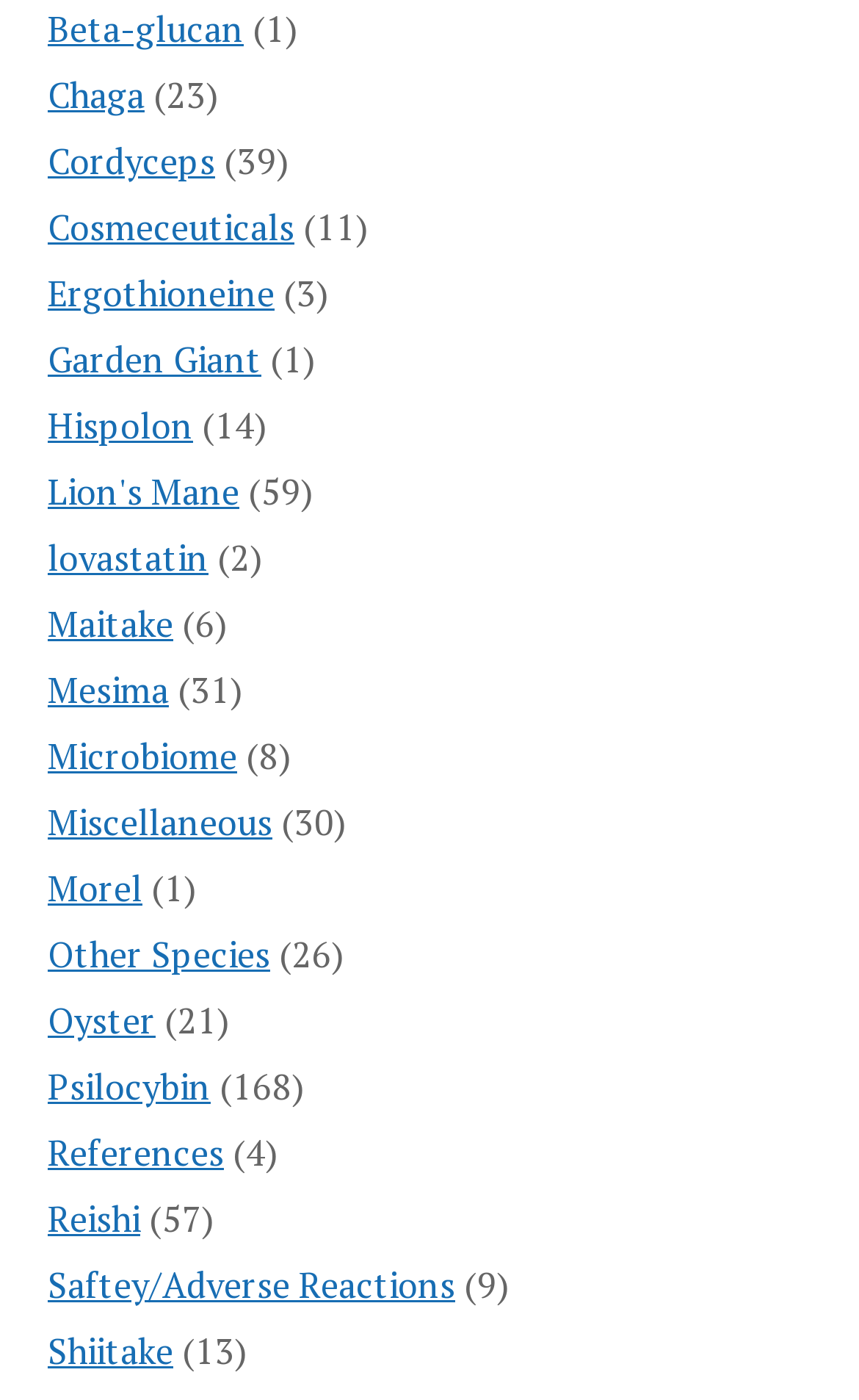What is the first mushroom species listed?
Please use the visual content to give a single word or phrase answer.

Beta-glucan